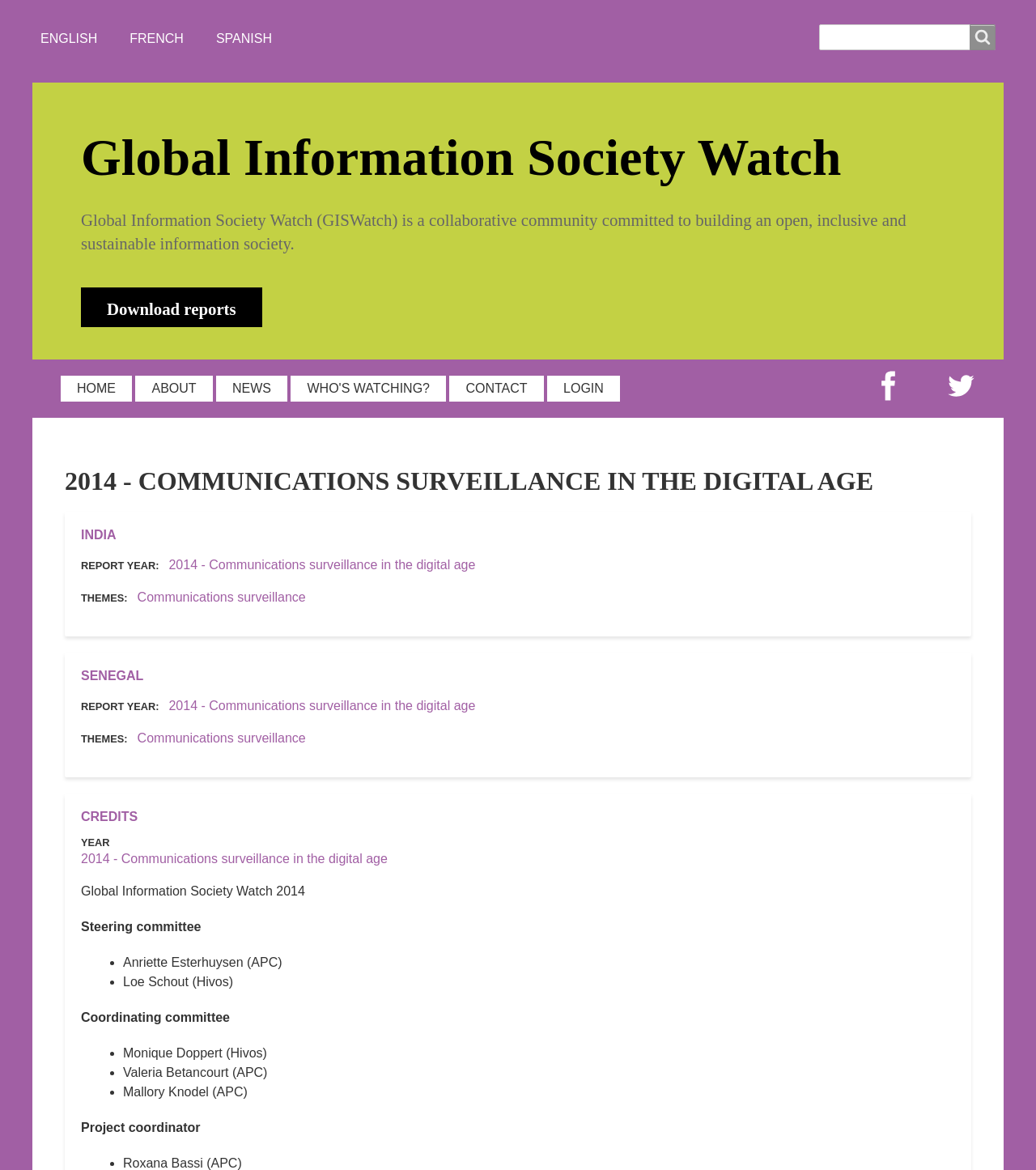With reference to the screenshot, provide a detailed response to the question below:
What languages are available on the website?

The languages available on the website can be found in the links provided at the top of the webpage, which are 'ENGLISH', 'FRENCH', and 'SPANISH'.